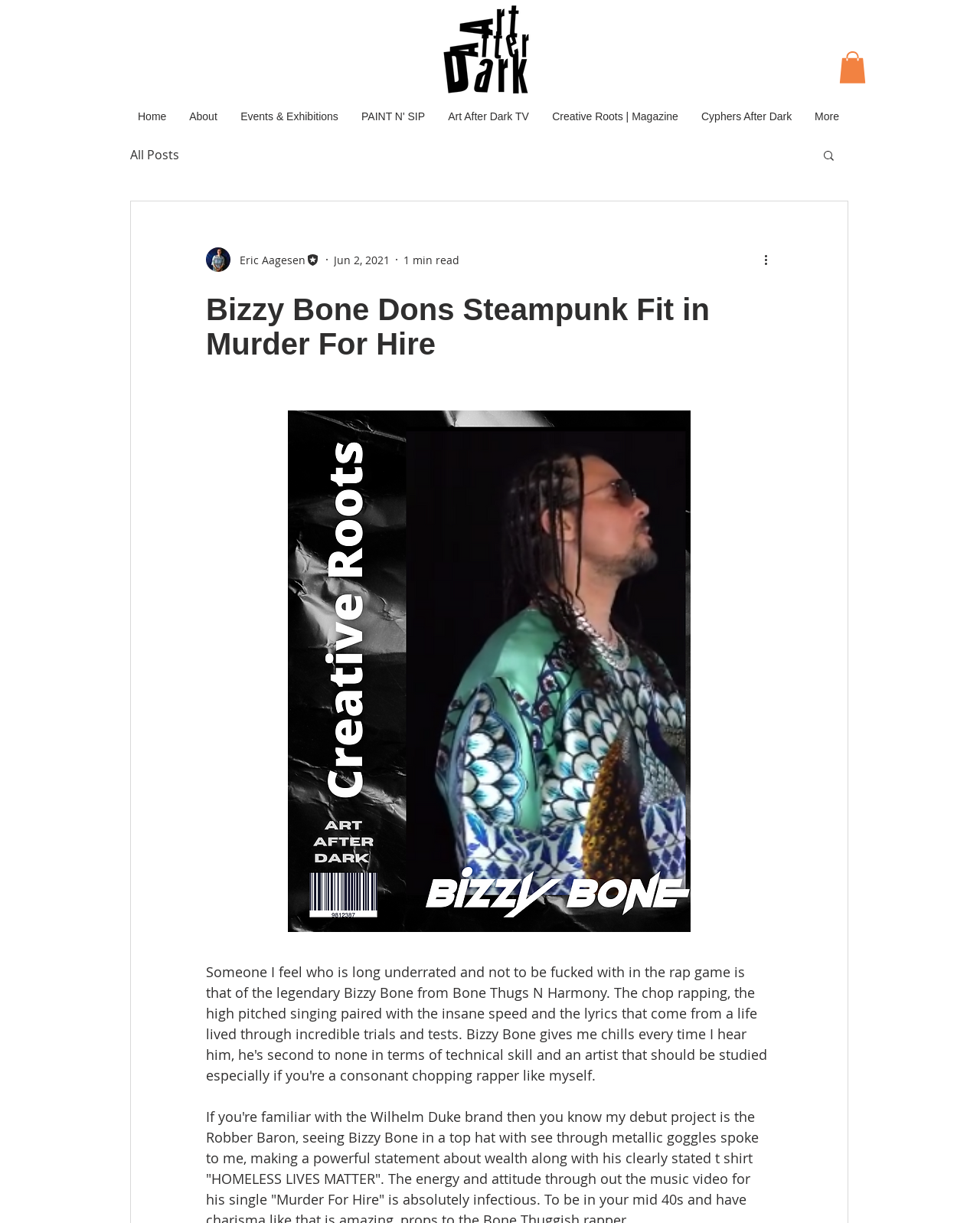Could you find the bounding box coordinates of the clickable area to complete this instruction: "Click the Home link"?

[0.129, 0.088, 0.181, 0.103]